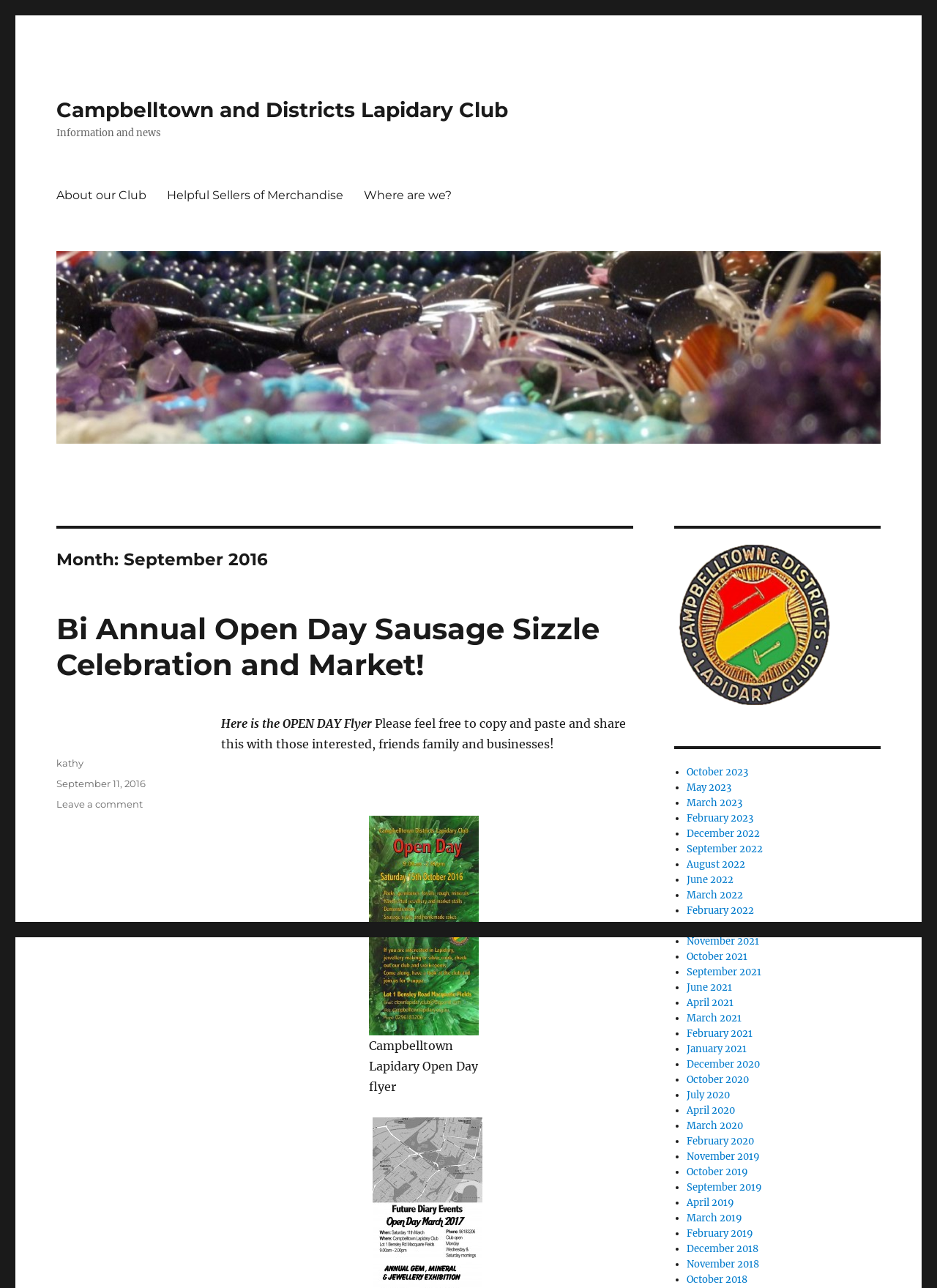Who is the author of the post?
Based on the content of the image, thoroughly explain and answer the question.

I found the answer by looking at the footer section of the webpage, which mentions the author as 'kathy'.